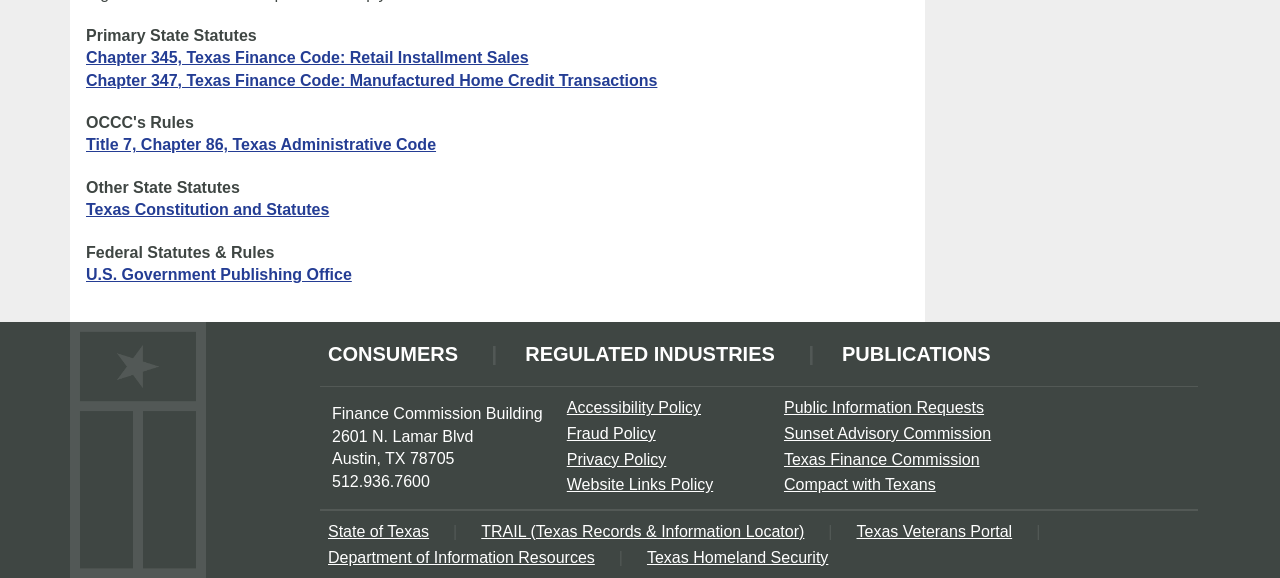What is the primary topic of this webpage?
Refer to the screenshot and respond with a concise word or phrase.

State statutes